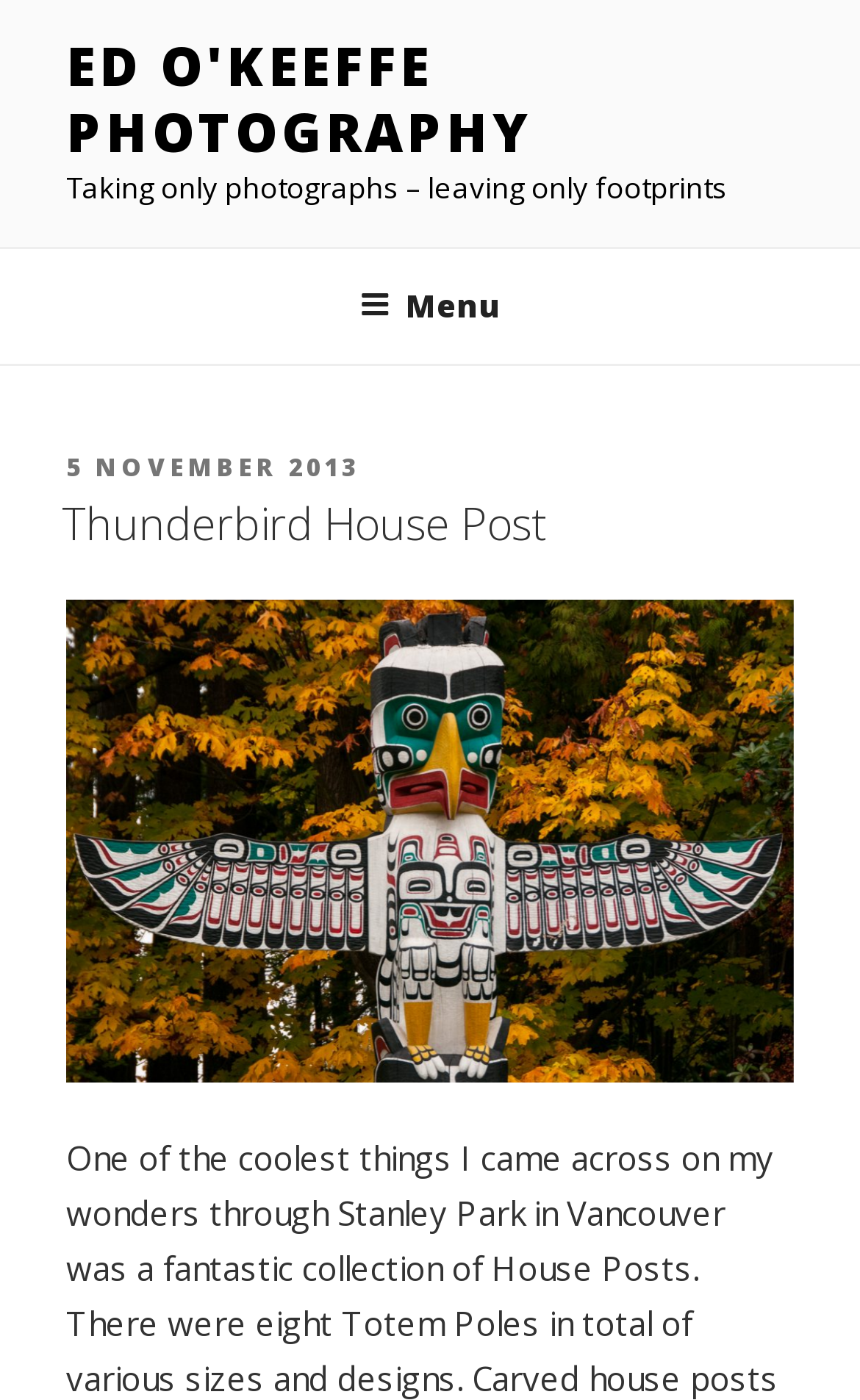What is the photographer's name?
Answer the question with just one word or phrase using the image.

Ed O'Keeffe